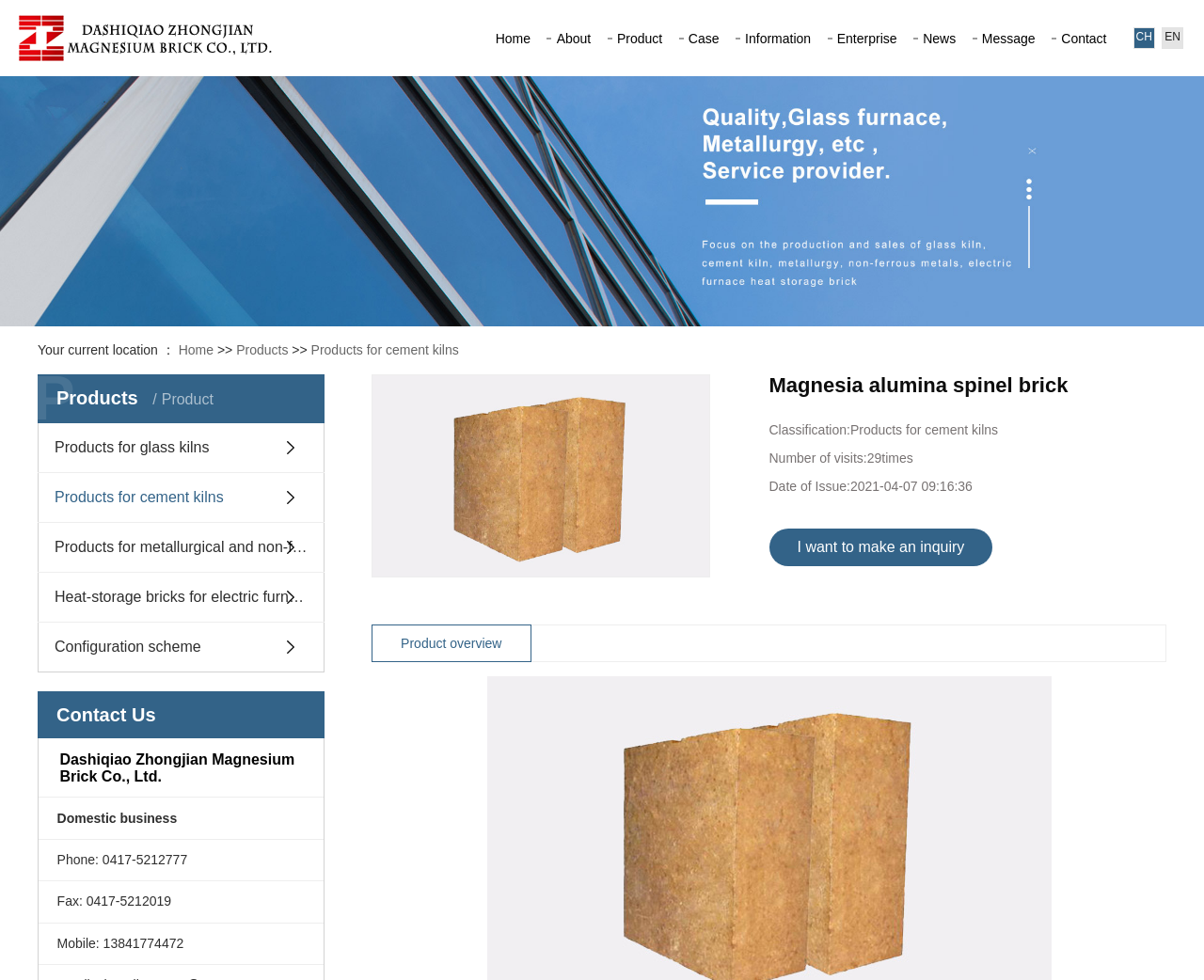What is the date of issue for the Magnesia alumina spinel brick product?
Please answer the question with a detailed and comprehensive explanation.

The date of issue for the Magnesia alumina spinel brick product is indicated by the text 'Date of Issue: 2021-04-07 09:16:36' on the webpage, which suggests when the product information was last updated or published.